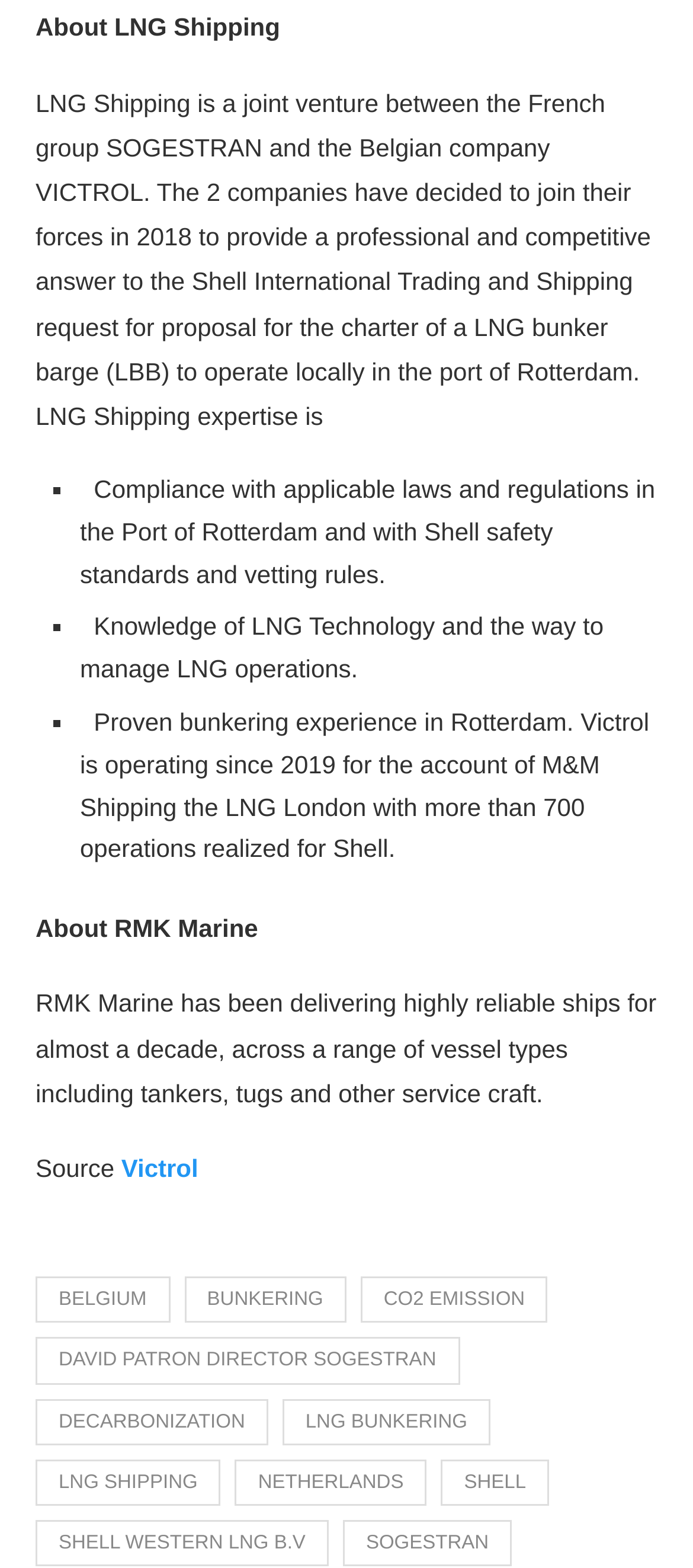Based on the element description "Decarbonization", predict the bounding box coordinates of the UI element.

[0.215, 0.501, 0.474, 0.519]